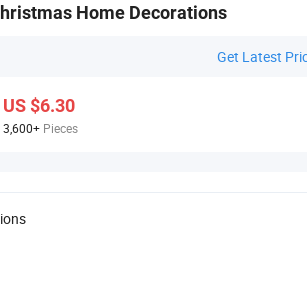Explain the image thoroughly, highlighting all key elements.

This image presents a stylish and festive plastic lantern designed for Christmas home decorations. It prominently displays a price of **US $6.30** for bulk orders of **3,600+ pieces**, making it an attractive option for holiday event planners or decorators. The lantern's design suggests a charming and cheerful ambiance, perfect for enhancing festive gatherings. Surrounding details indicate its popularity and potential for customization, further appealing to buyers seeking unique decorative options for the holiday season.